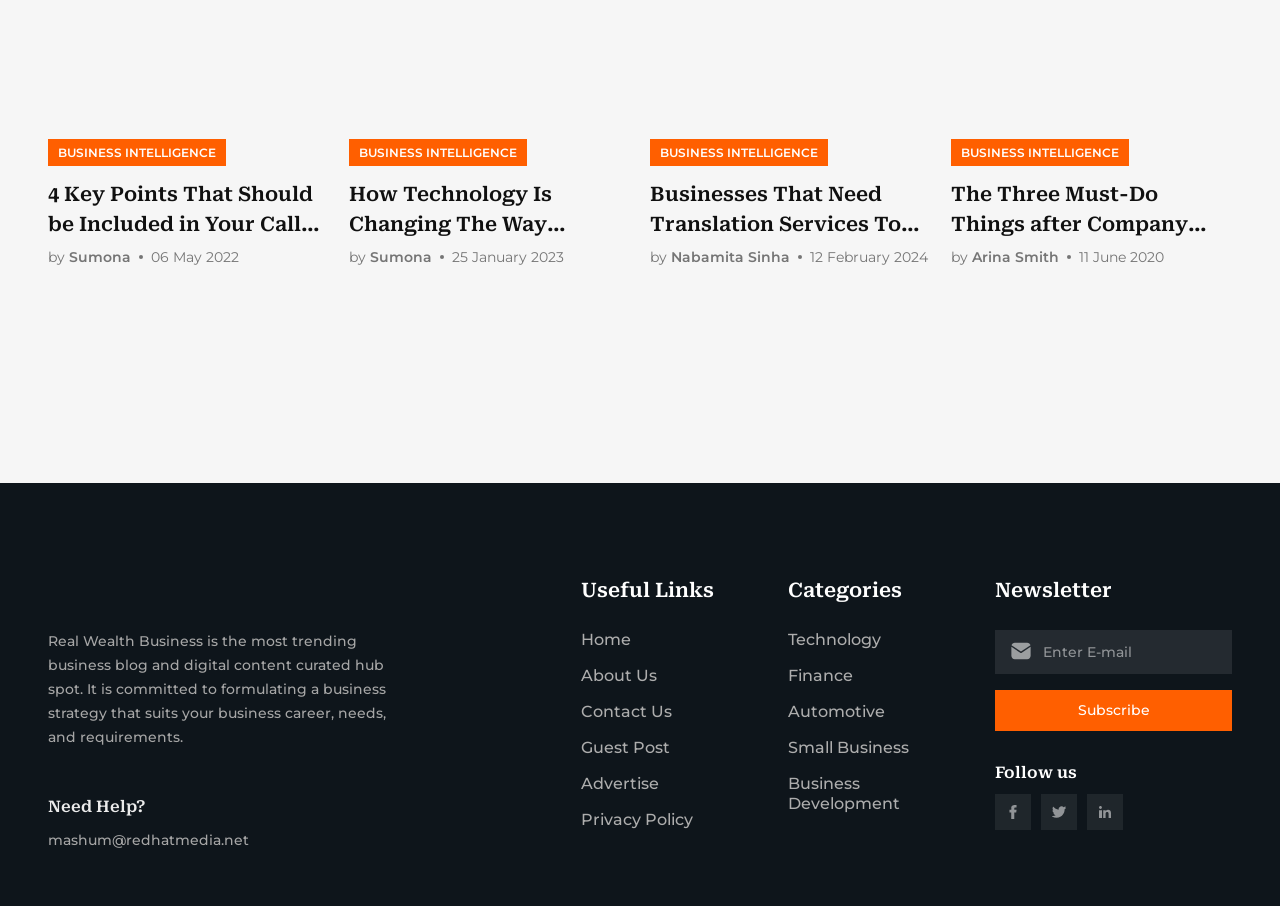Refer to the image and provide an in-depth answer to the question: 
What is the purpose of the textbox at the bottom of the webpage?

The textbox is part of the 'Newsletter' section at the bottom of the webpage, which allows users to enter their information to subscribe to the newsletter. The button next to the textbox is labeled 'Subscribe'.